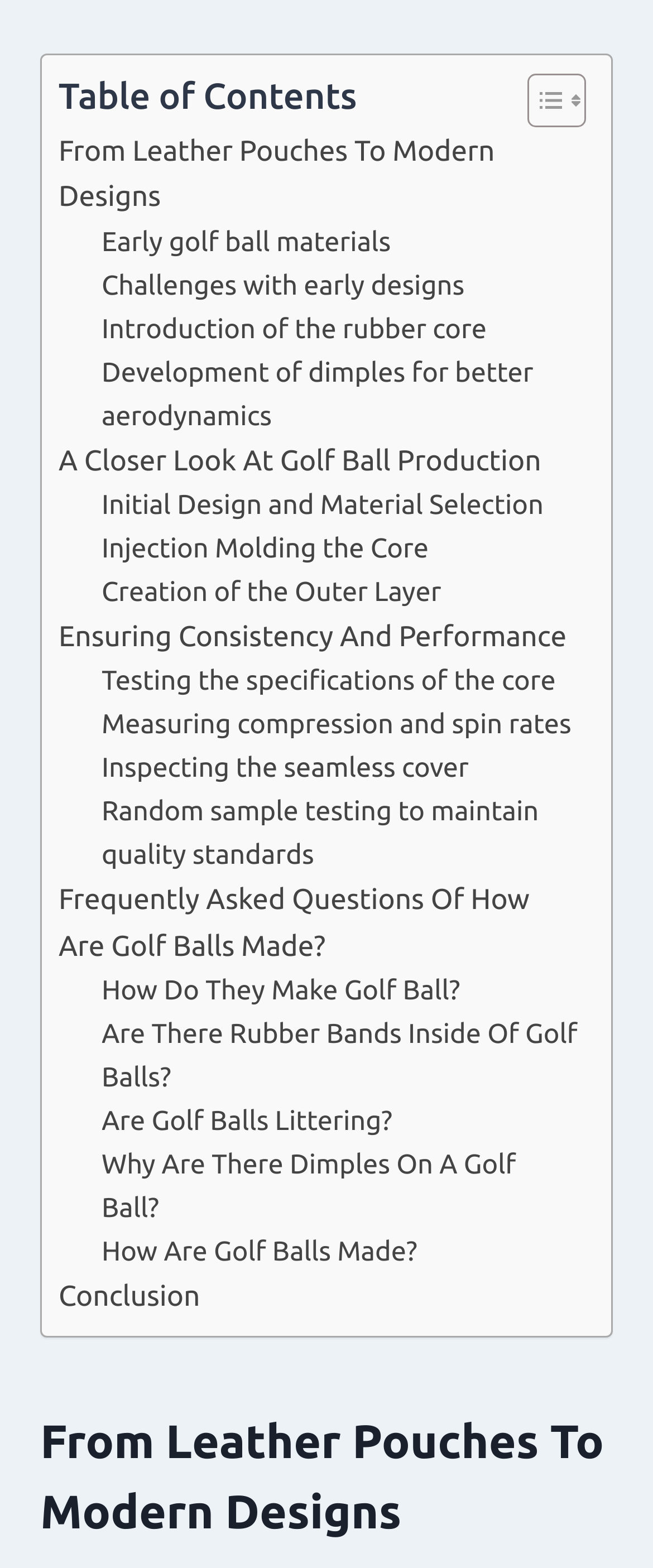Determine the bounding box coordinates of the element's region needed to click to follow the instruction: "Toggle Table of Content". Provide these coordinates as four float numbers between 0 and 1, formatted as [left, top, right, bottom].

[0.769, 0.046, 0.885, 0.082]